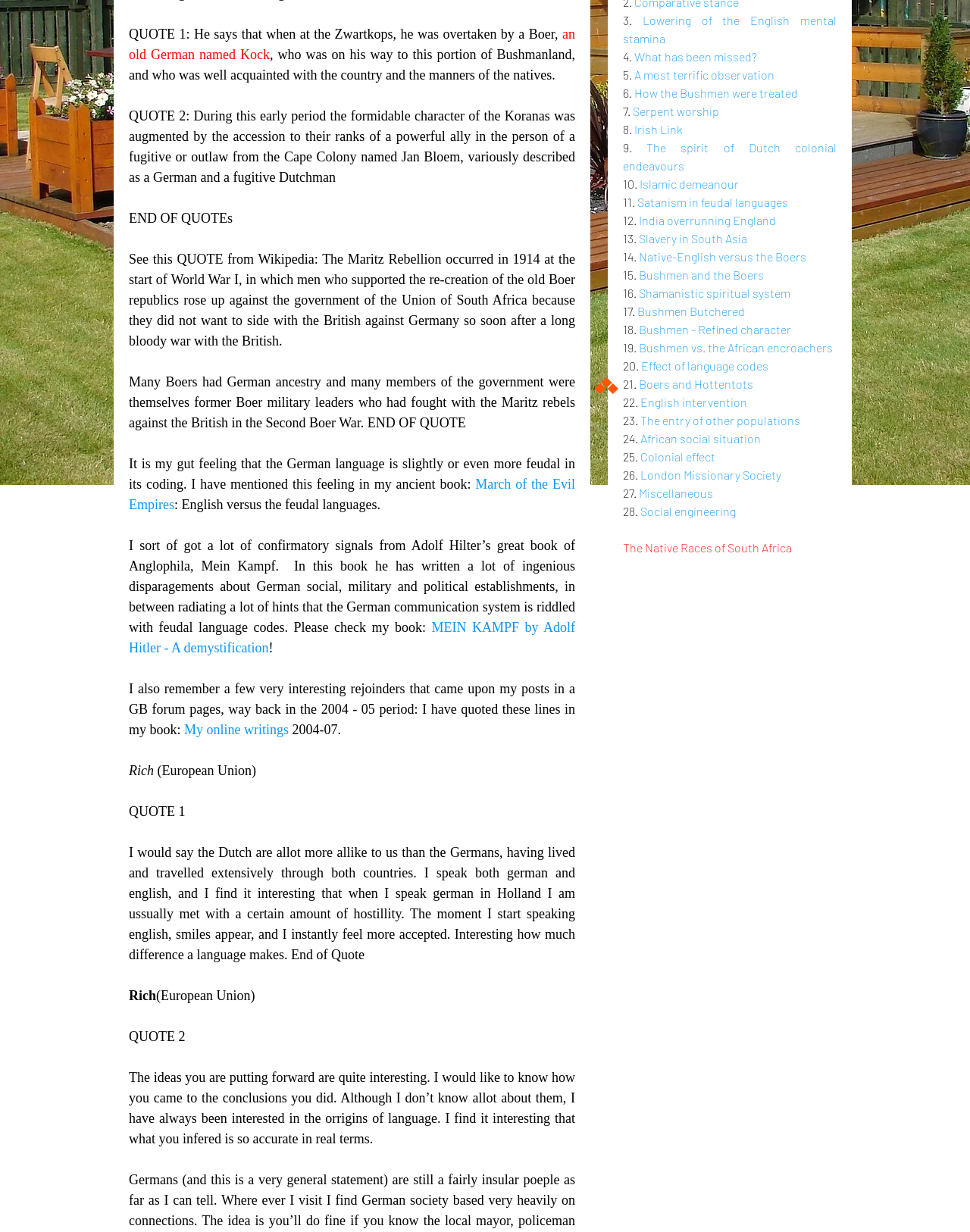For the given element description What has been missed?, determine the bounding box coordinates of the UI element. The coordinates should follow the format (top-left x, top-left y, bottom-right x, bottom-right y) and be within the range of 0 to 1.

[0.654, 0.04, 0.78, 0.052]